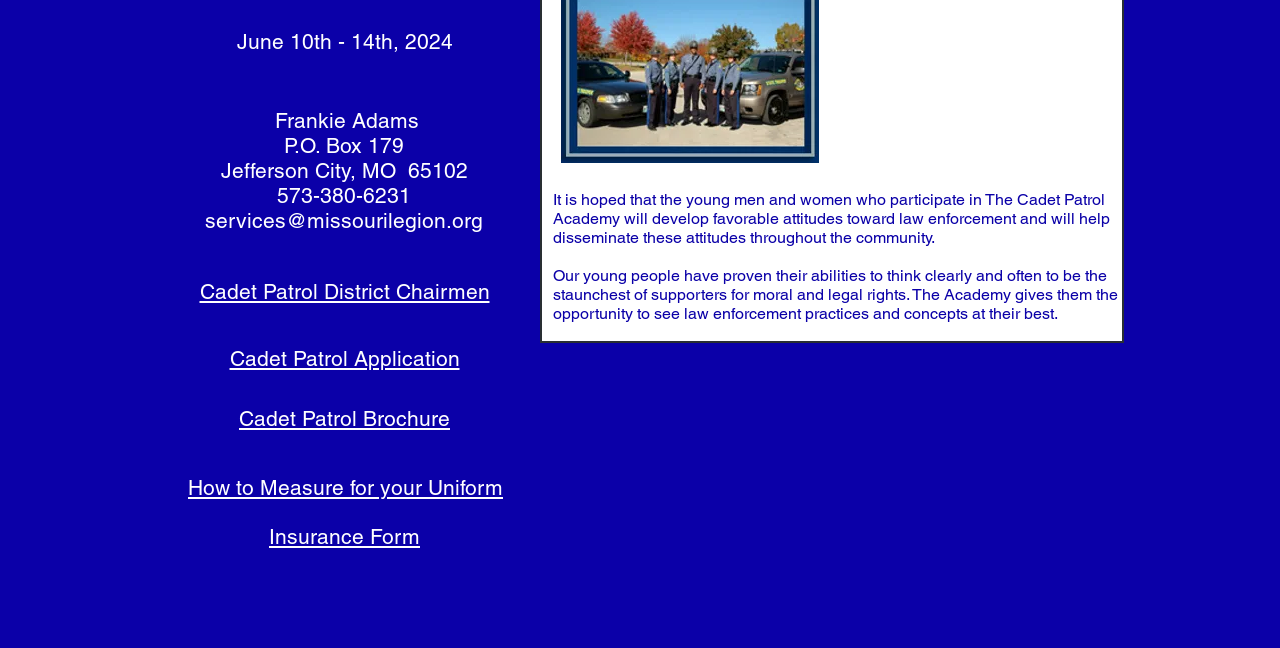Provide the bounding box coordinates for the UI element described in this sentence: "Cadet Patrol Brochure". The coordinates should be four float values between 0 and 1, i.e., [left, top, right, bottom].

[0.187, 0.627, 0.352, 0.665]